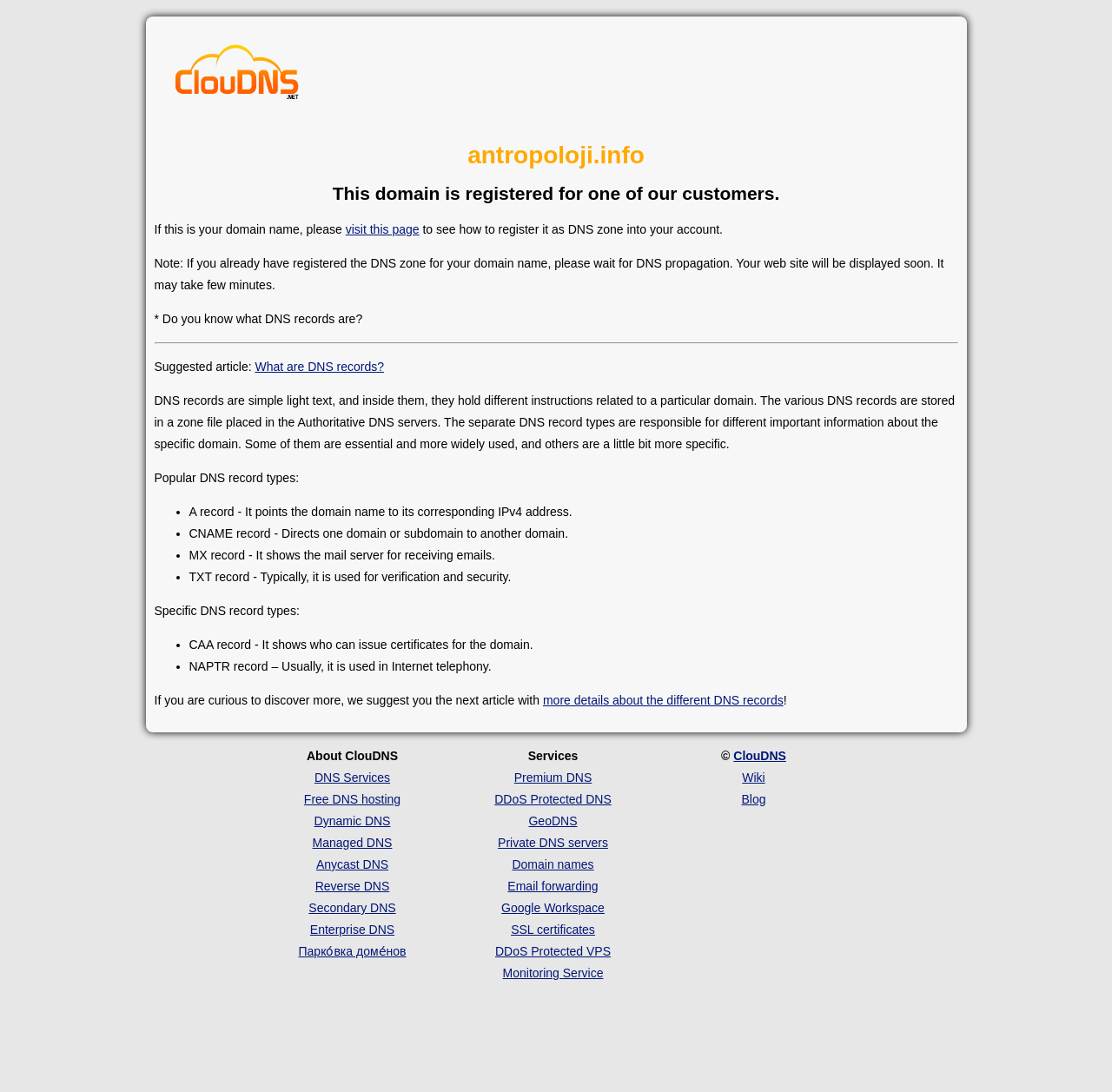Identify the bounding box coordinates for the element you need to click to achieve the following task: "check out Premium DNS". The coordinates must be four float values ranging from 0 to 1, formatted as [left, top, right, bottom].

[0.462, 0.706, 0.532, 0.718]